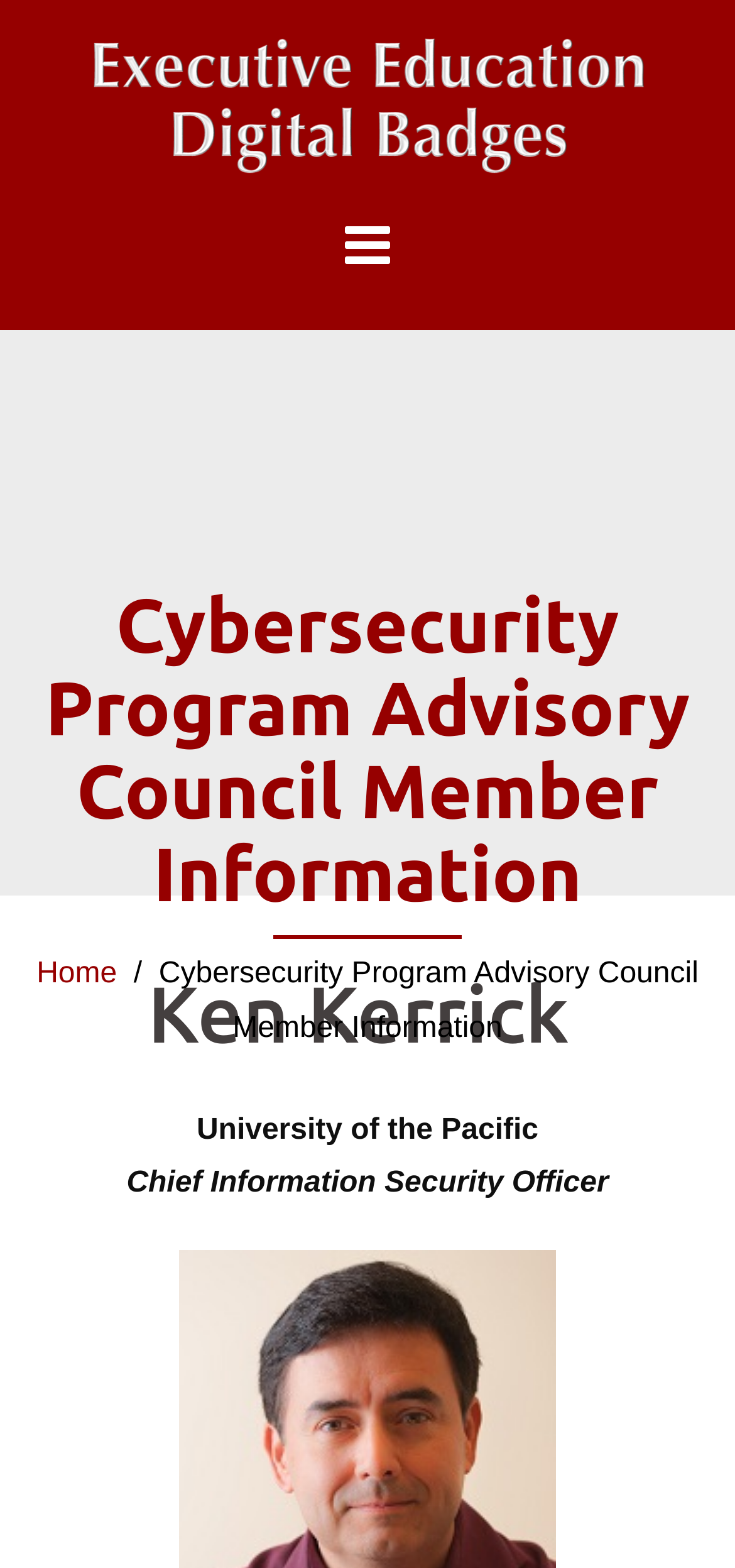What is the occupation of Ken Kerrick?
Answer the question based on the image using a single word or a brief phrase.

Chief Information Security Officer